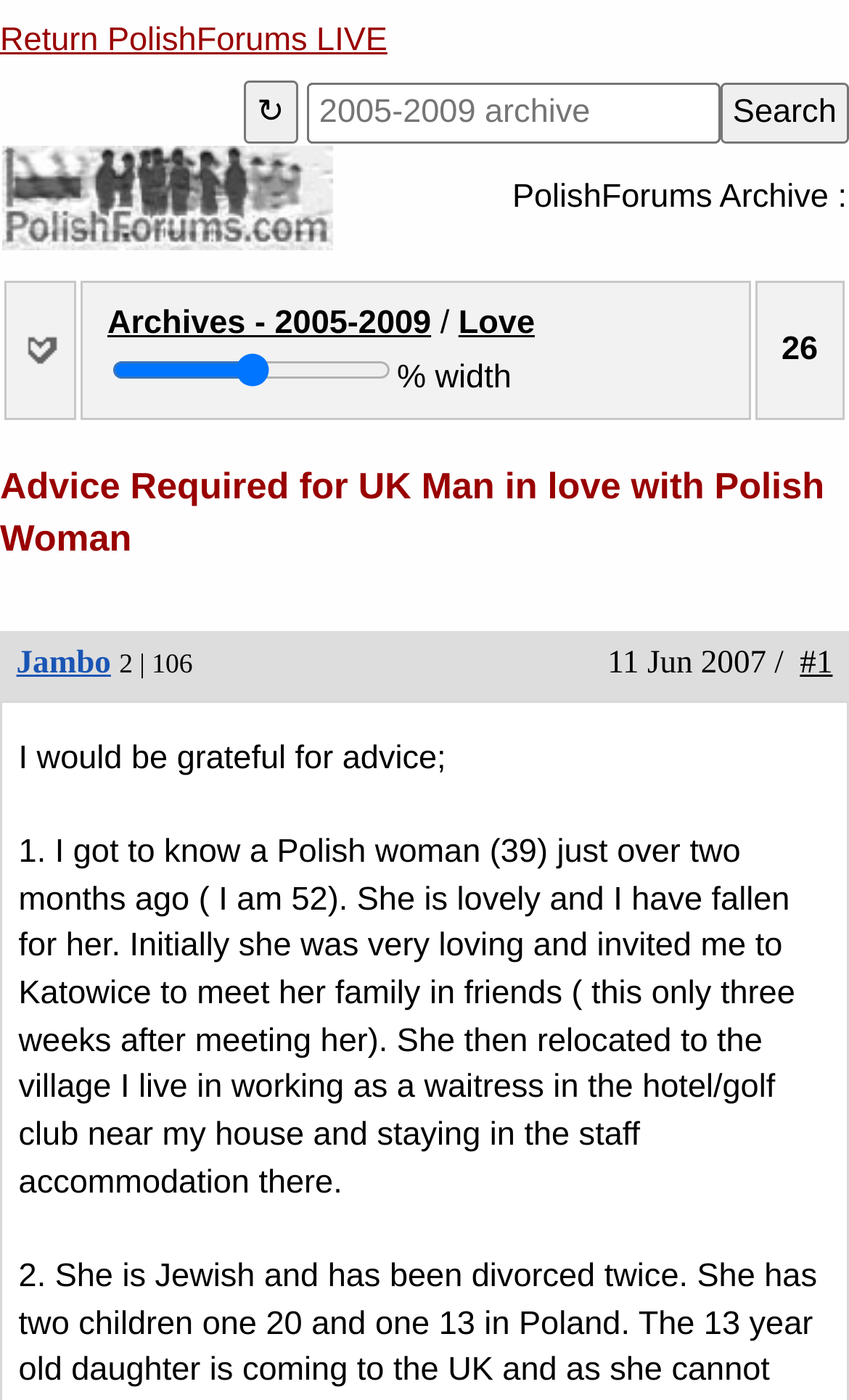Please give a succinct answer using a single word or phrase:
What is the age of the Polish woman?

39